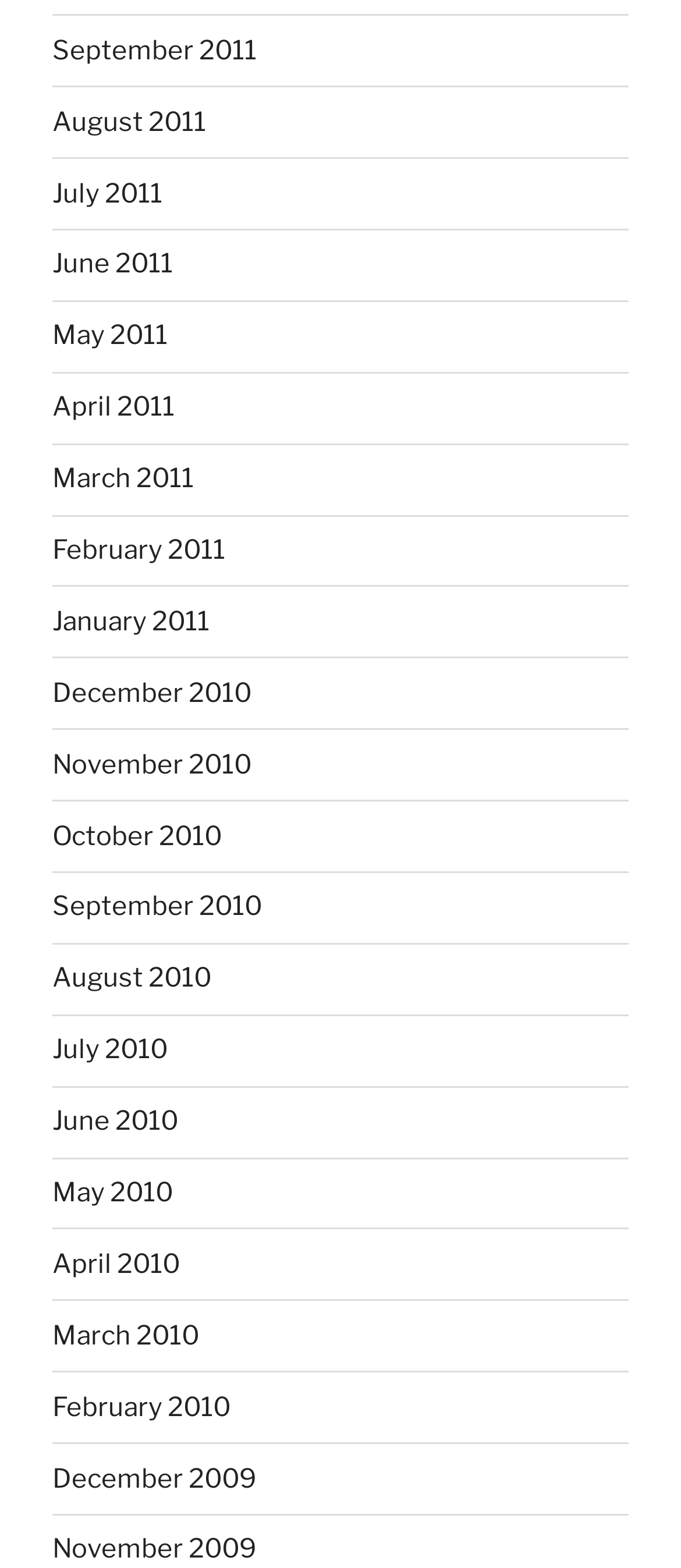Can you find the bounding box coordinates of the area I should click to execute the following instruction: "view January 2011"?

[0.077, 0.386, 0.308, 0.406]